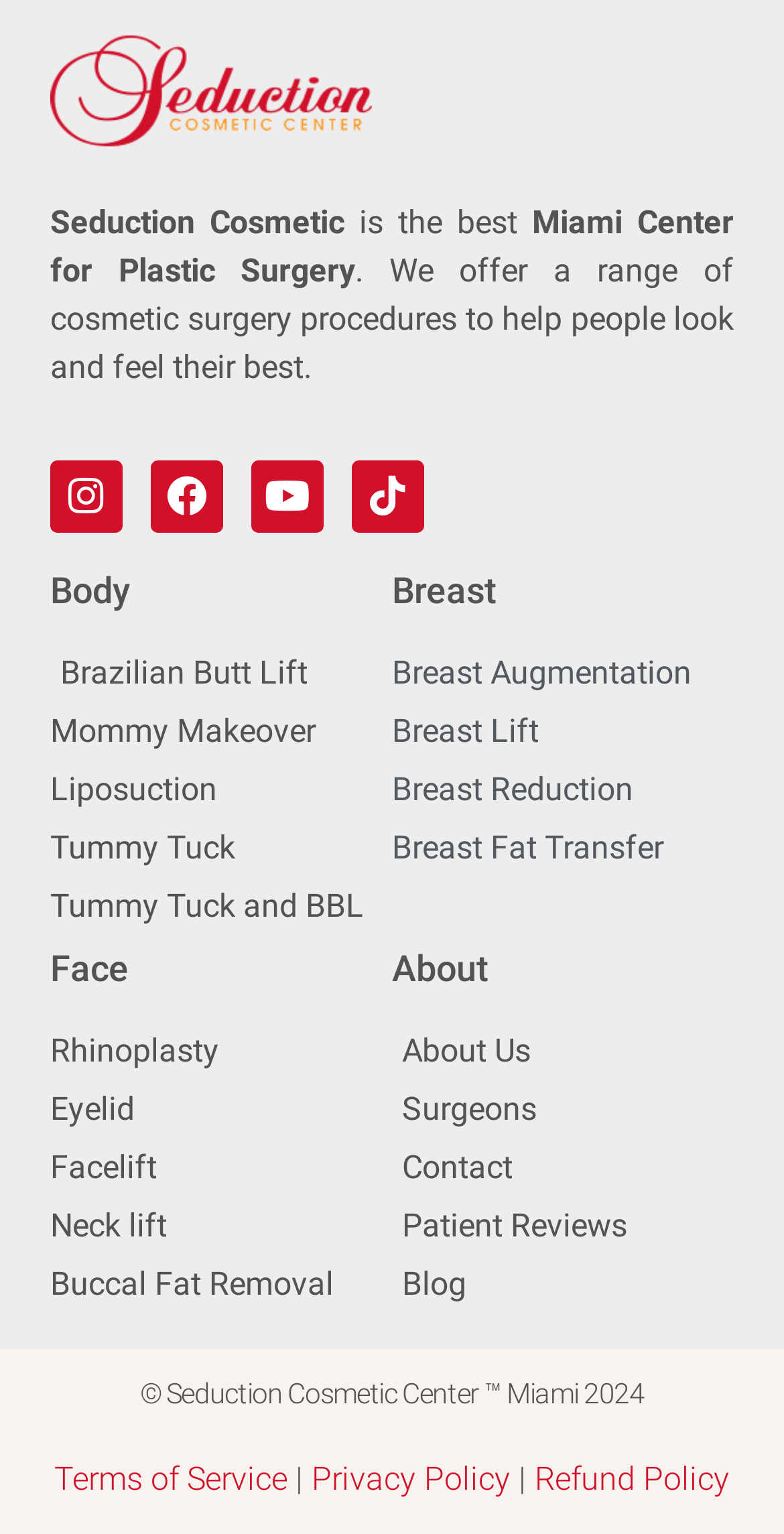Bounding box coordinates are specified in the format (top-left x, top-left y, bottom-right x, bottom-right y). All values are floating point numbers bounded between 0 and 1. Please provide the bounding box coordinate of the region this sentence describes: Instagram

[0.064, 0.3, 0.156, 0.347]